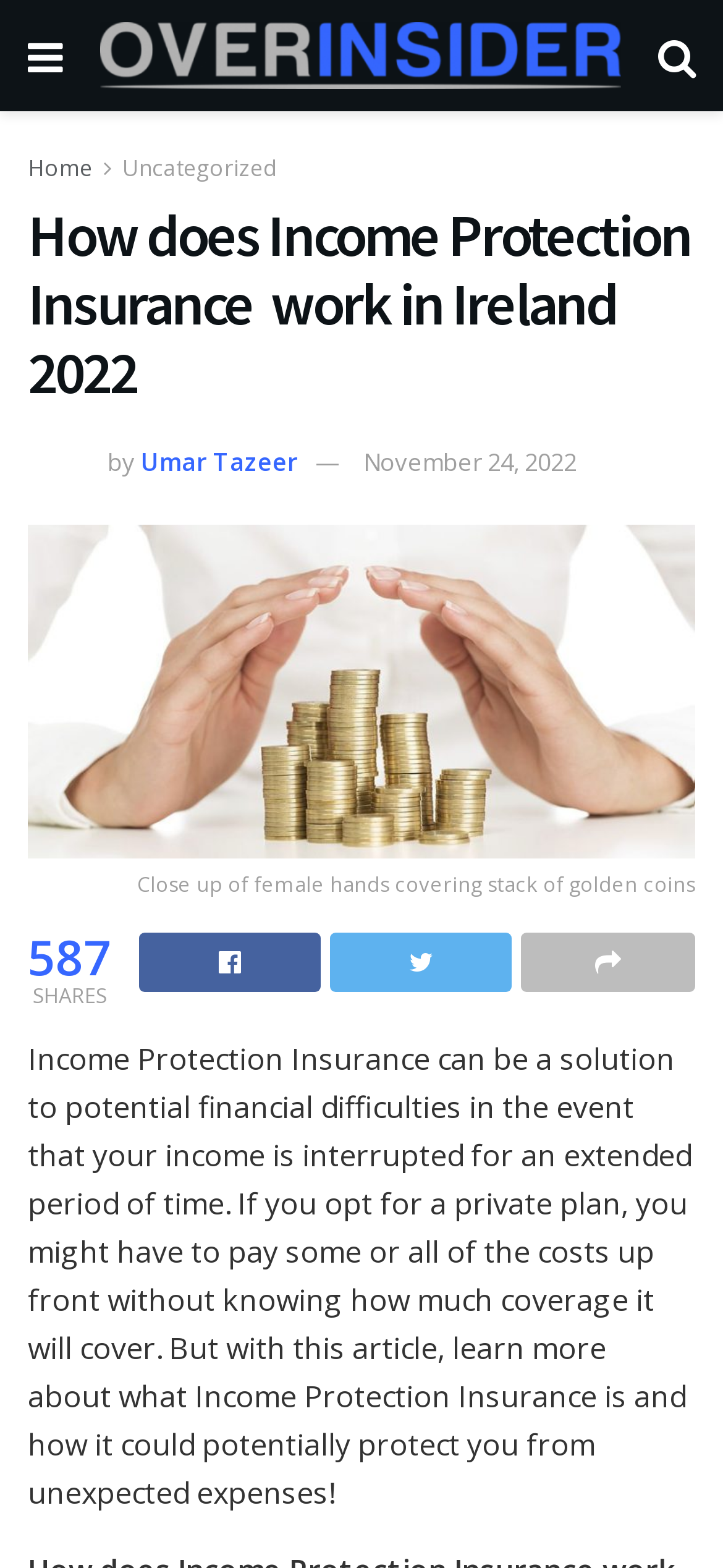Indicate the bounding box coordinates of the element that needs to be clicked to satisfy the following instruction: "Learn more about Income Protection Insurance". The coordinates should be four float numbers between 0 and 1, i.e., [left, top, right, bottom].

[0.038, 0.662, 0.956, 0.965]